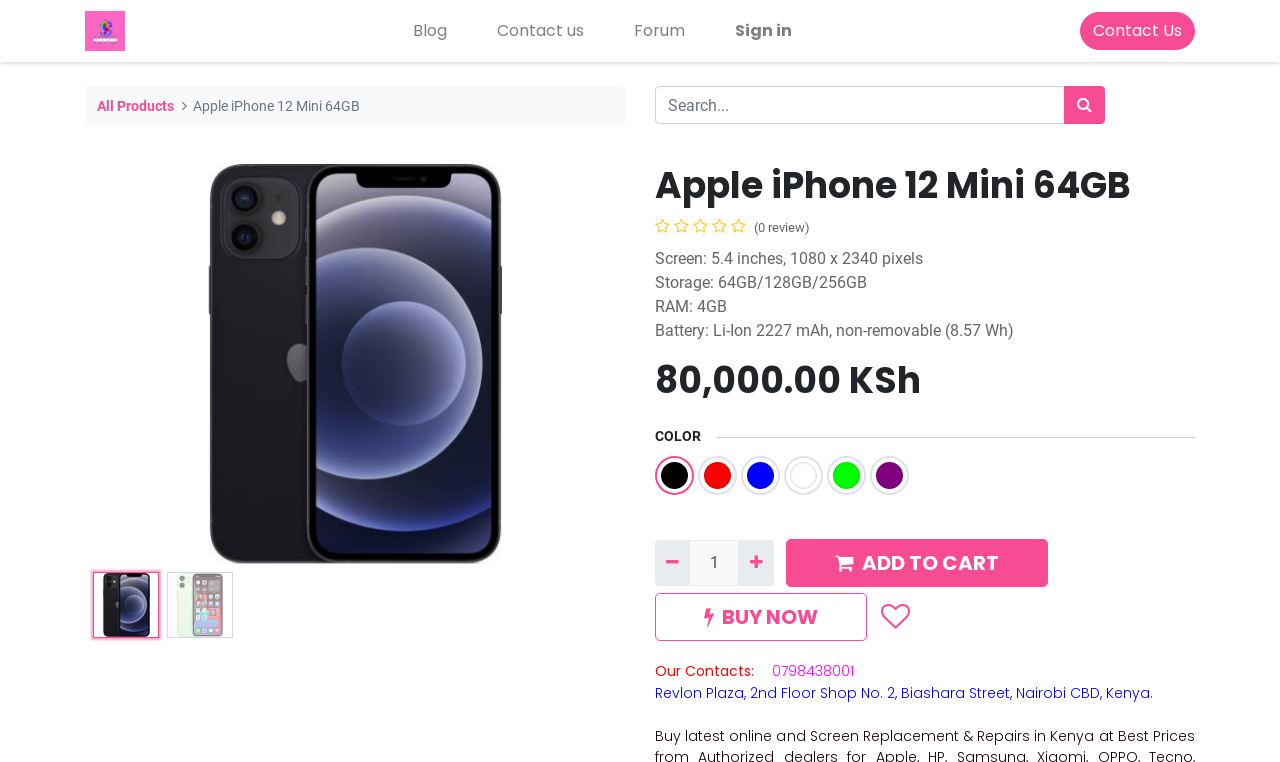Determine the webpage's heading and output its text content.

Apple iPhone 12 Mini 64GB